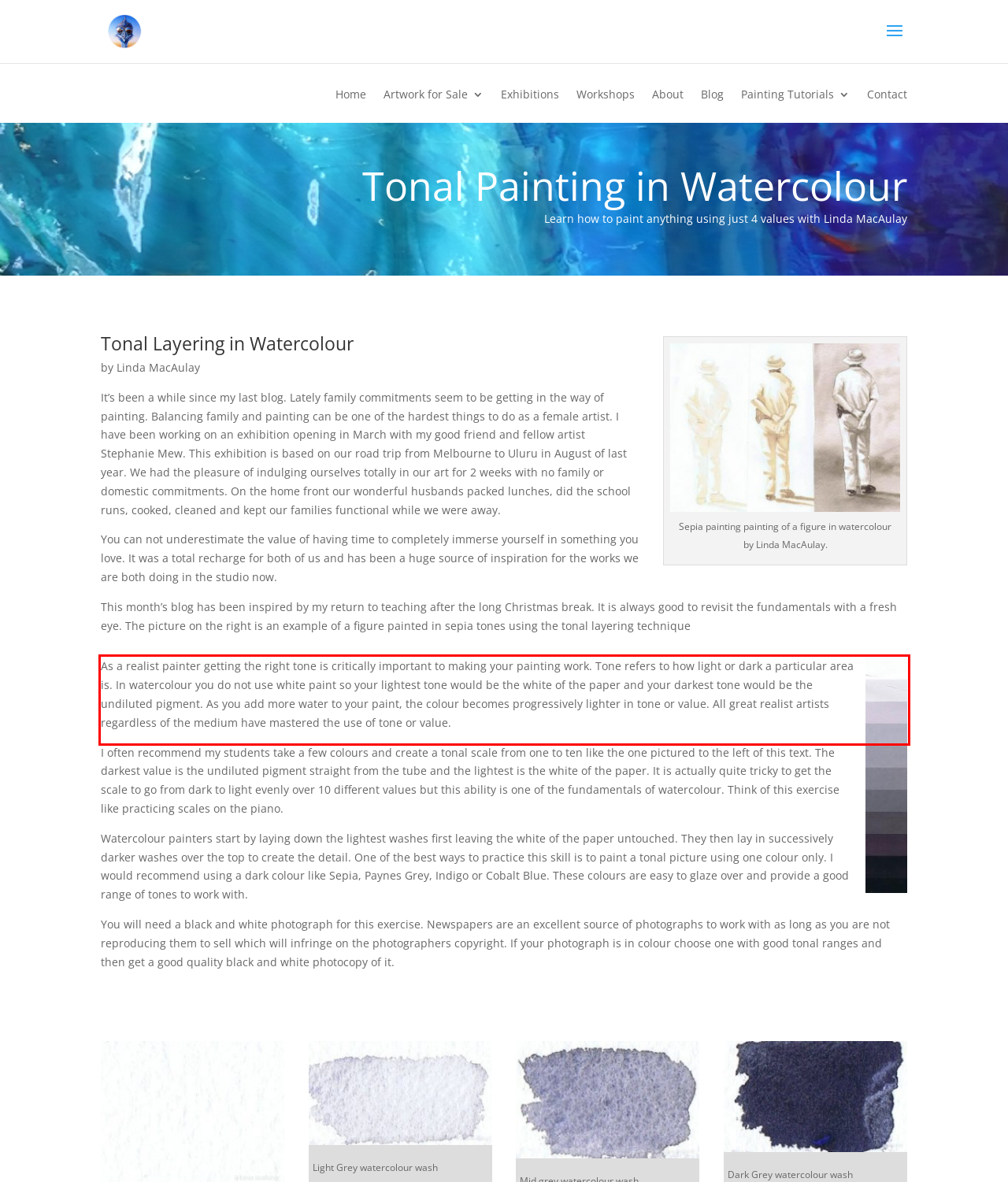You are presented with a screenshot containing a red rectangle. Extract the text found inside this red bounding box.

As a realist painter getting the right tone is critically important to making your painting work. Tone refers to how light or dark a particular area is. In watercolour you do not use white paint so your lightest tone would be the white of the paper and your darkest tone would be the undiluted pigment. As you add more water to your paint, the colour becomes progressively lighter in tone or value. All great realist artists regardless of the medium have mastered the use of tone or value.